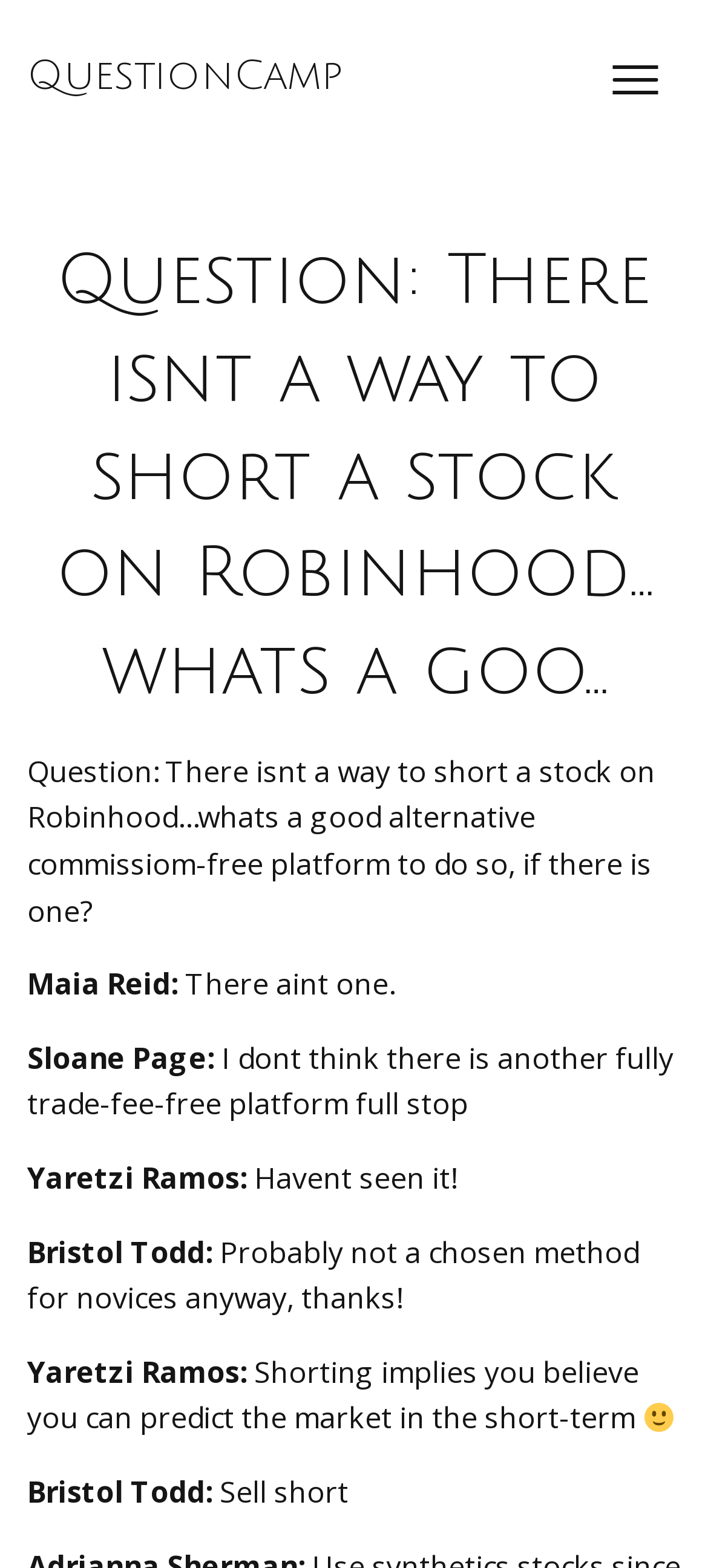Please reply to the following question using a single word or phrase: 
What is the topic of discussion on this webpage?

Shorting stocks on Robinhood